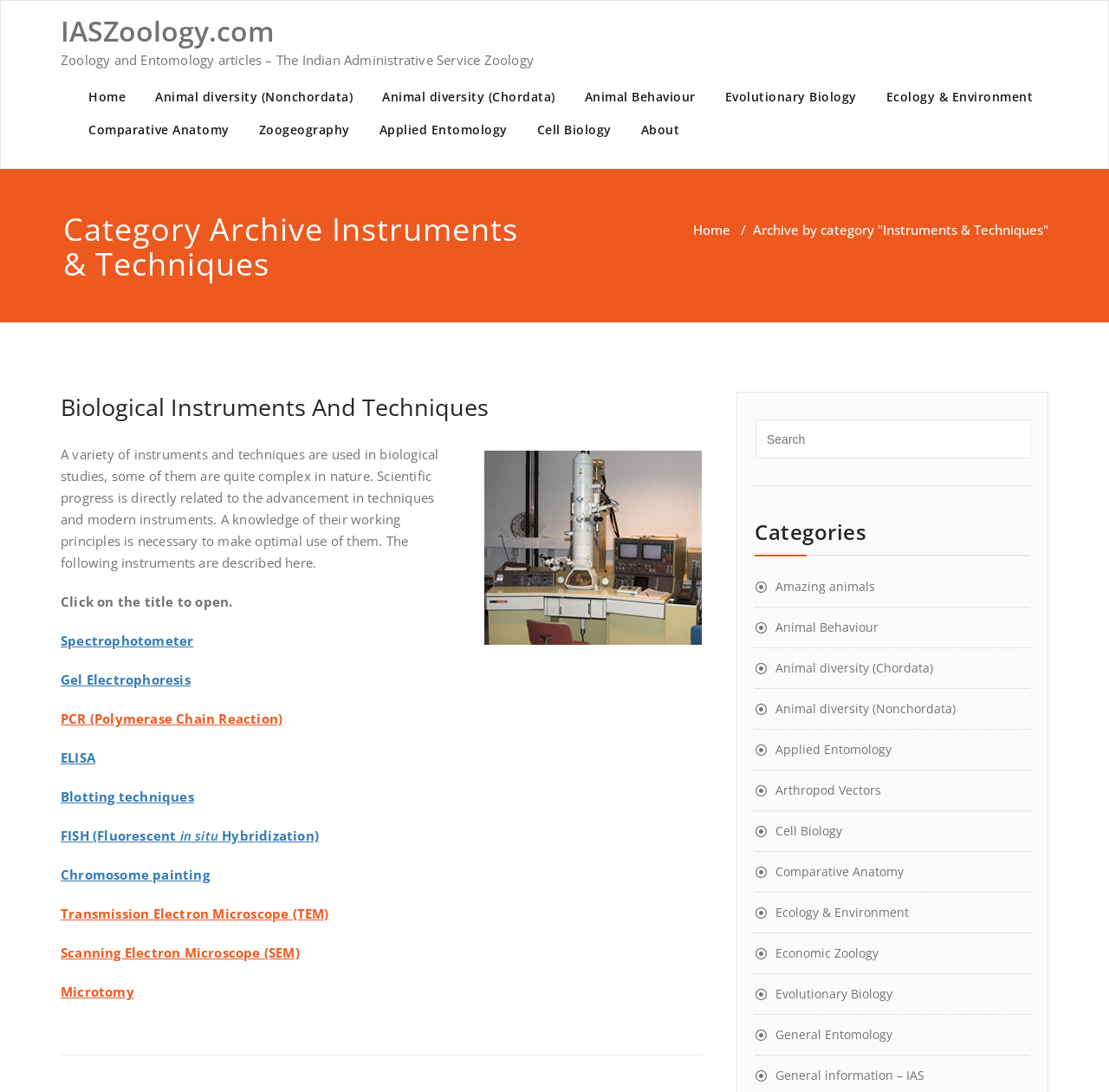Produce a meticulous description of the webpage.

This webpage is about Zoology and Entomology, specifically focusing on Instruments and Techniques used in biological studies. At the top, there is a link to the website's homepage, "IASZoology.com", followed by a brief description of the website. Below this, there is a navigation menu with links to various categories, including "Home", "Animal diversity", "Animal Behaviour", "Evolutionary Biology", and more.

The main content of the page is divided into two sections. The first section has a heading "Category Archive Instruments & Techniques" and provides an introduction to biological instruments and techniques, stating that they are essential for scientific progress. This section also lists various instruments and techniques used in biological studies, including Spectrophotometer, Gel Electrophoresis, PCR, ELISA, and more. Each of these instruments is linked to a separate page with more information.

The second section has a heading "Categories" and lists various categories related to Zoology and Entomology, including "Amazing animals", "Animal Behaviour", "Animal diversity", "Applied Entomology", and more. Each of these categories is linked to a separate page with more information.

On the right side of the page, there is a search box where users can search for specific topics.